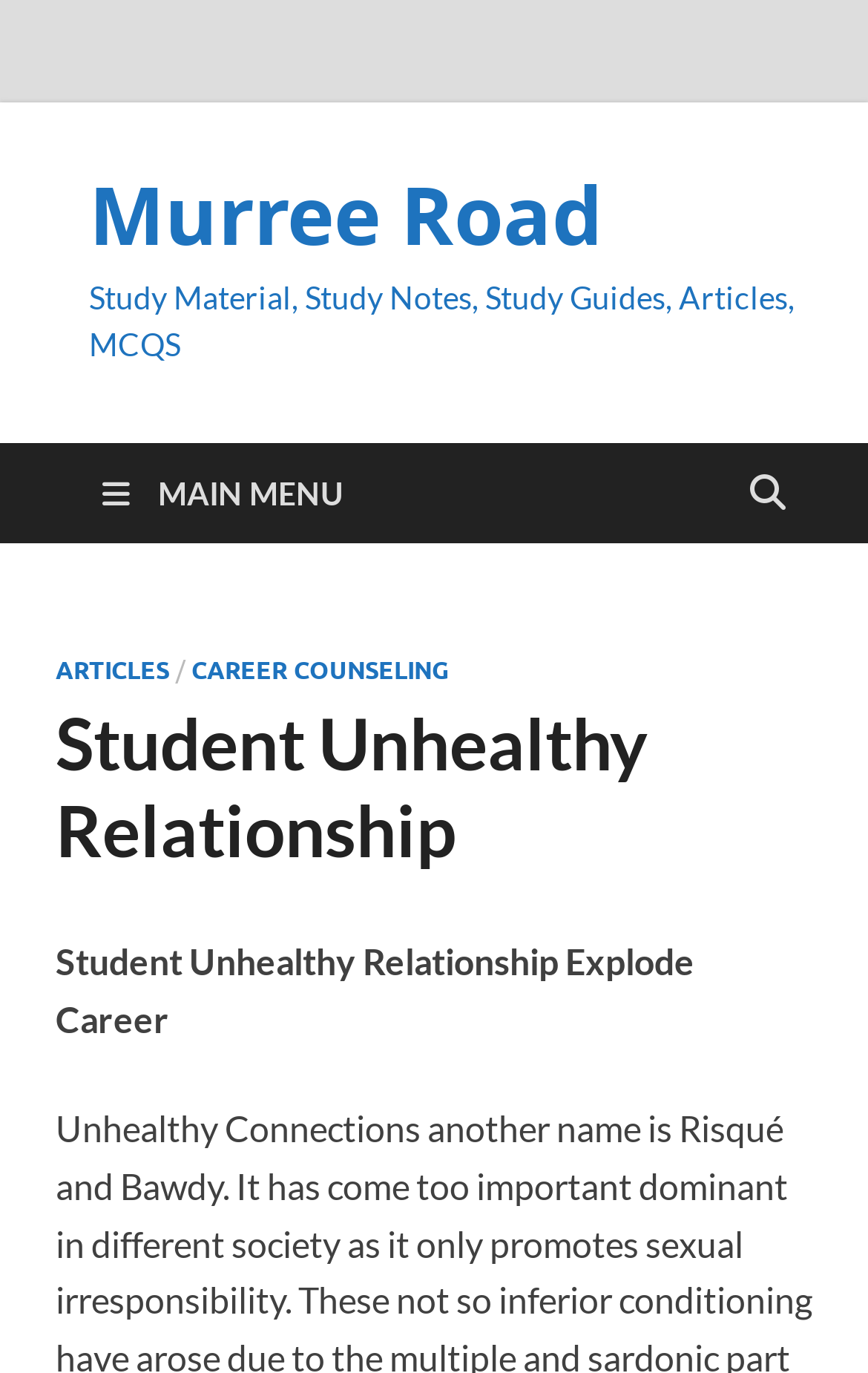What is the first link on the webpage?
Based on the visual, give a brief answer using one word or a short phrase.

Murree Road